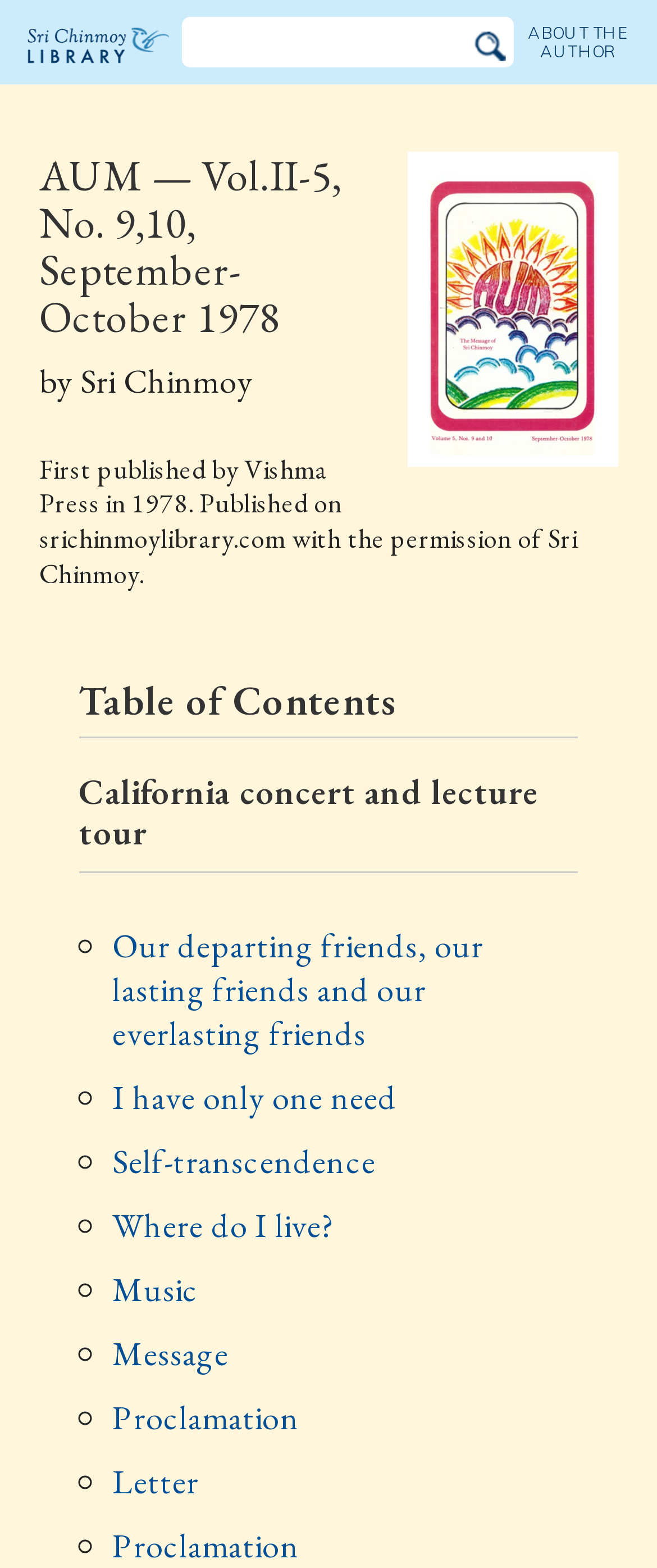What is the name of the library?
Using the image provided, answer with just one word or phrase.

The Sri Chinmoy Library